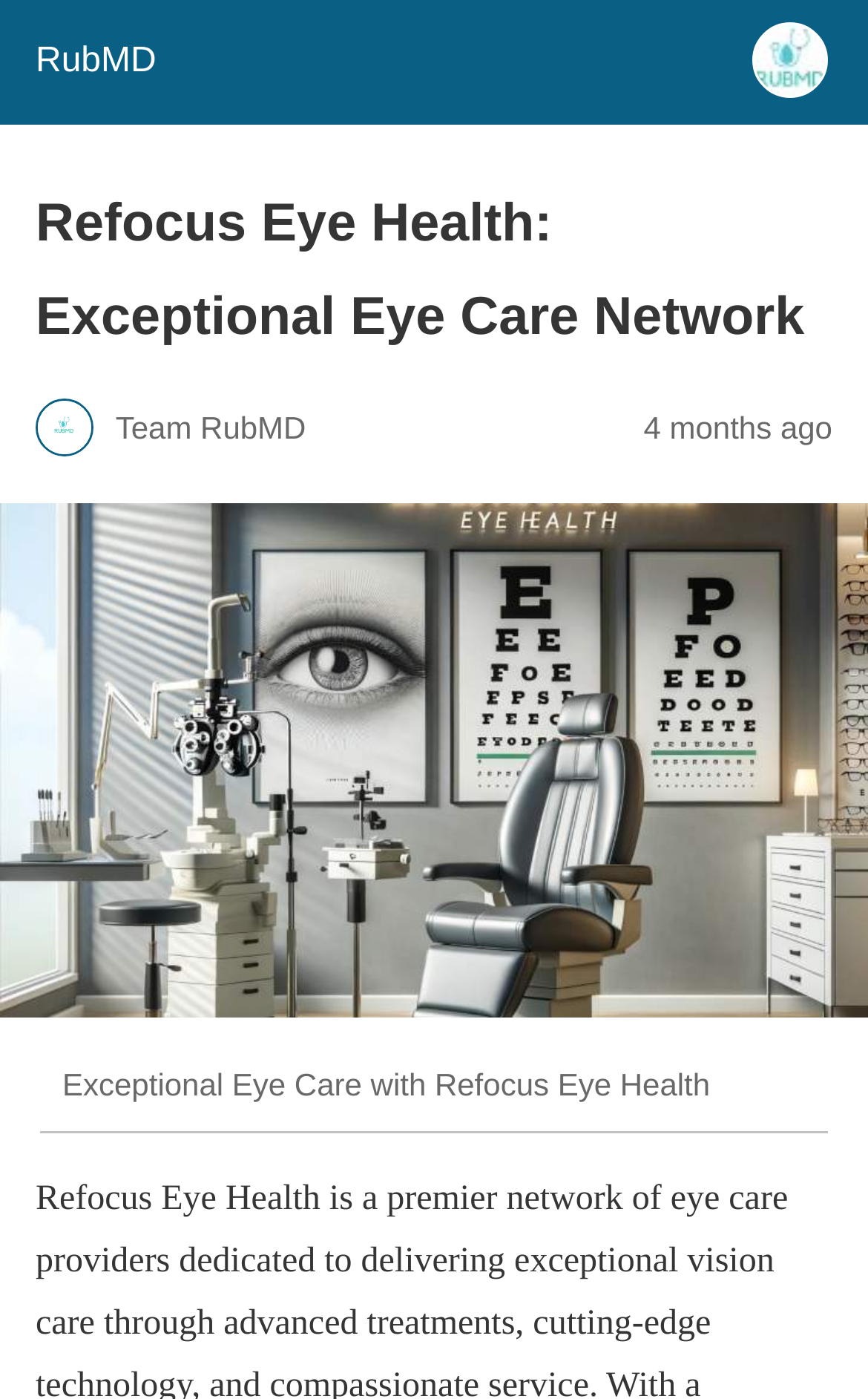Respond with a single word or phrase to the following question: What is the name of the network?

Refocus Eye Health